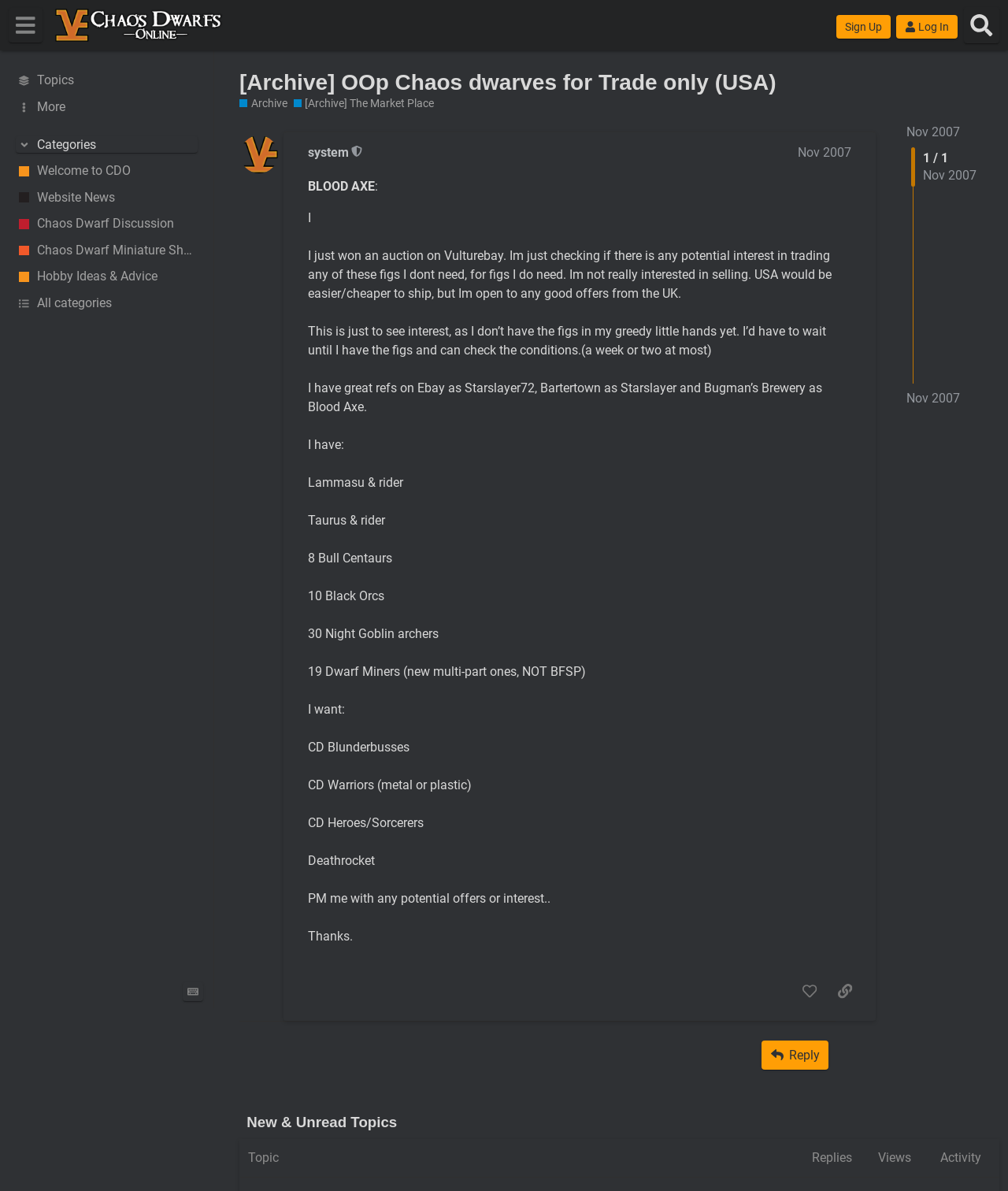Provide your answer in a single word or phrase: 
What is the category of this thread?

The Market Place